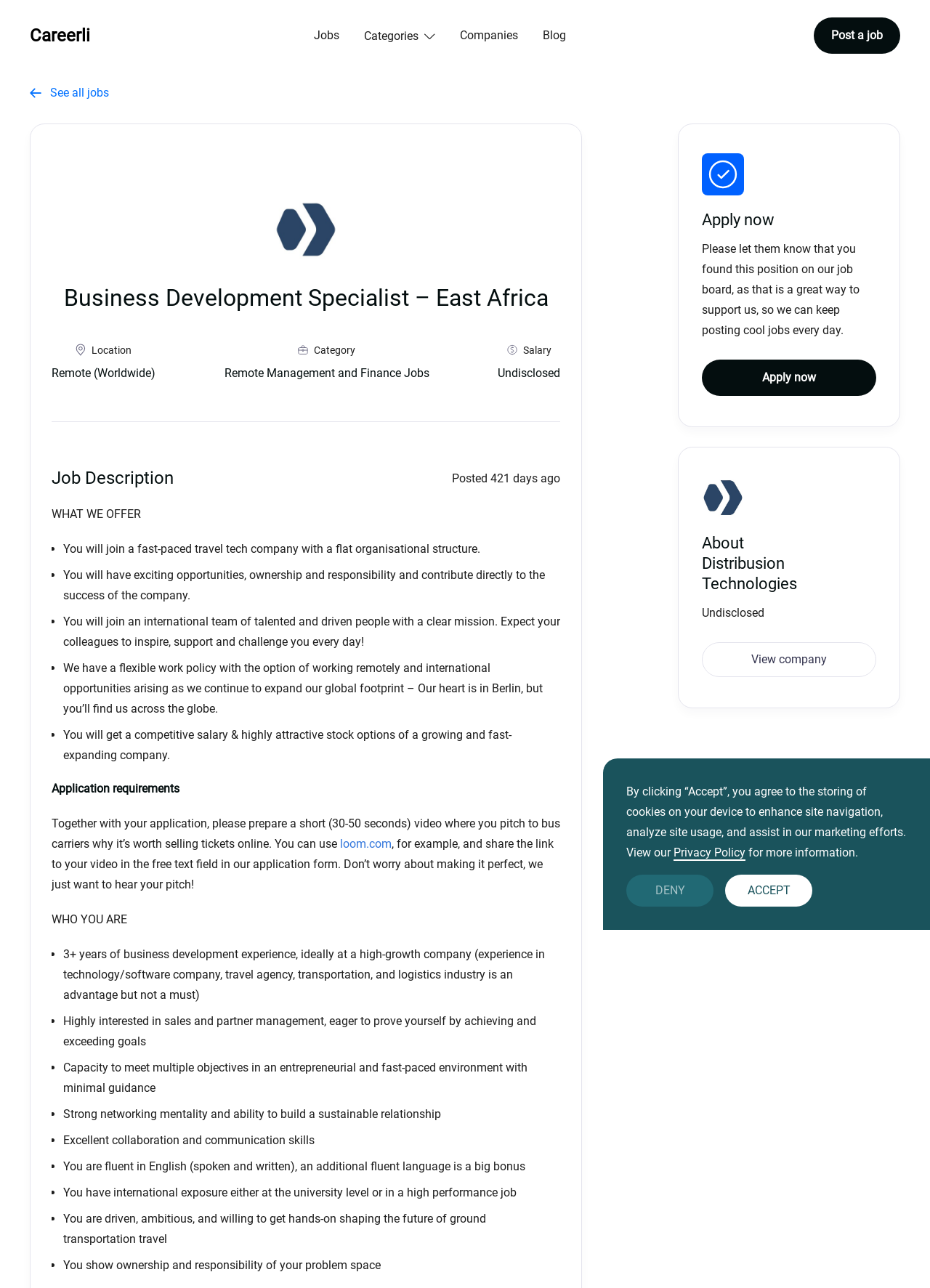Locate the bounding box coordinates of the element to click to perform the following action: 'Click on the 'Categories' dropdown'. The coordinates should be given as four float values between 0 and 1, in the form of [left, top, right, bottom].

[0.391, 0.023, 0.468, 0.034]